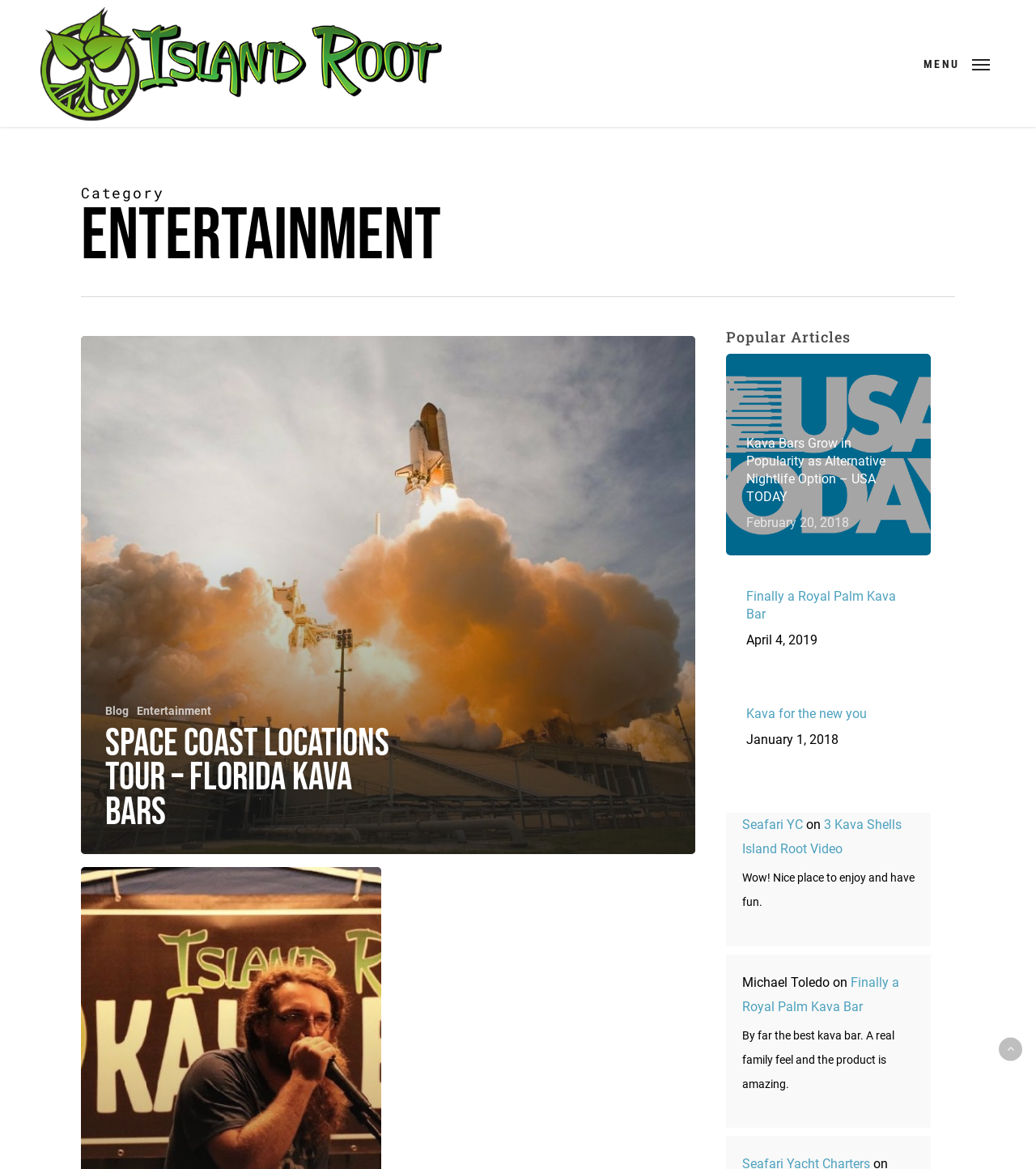Indicate the bounding box coordinates of the element that needs to be clicked to satisfy the following instruction: "Go back to top". The coordinates should be four float numbers between 0 and 1, i.e., [left, top, right, bottom].

[0.964, 0.887, 0.987, 0.908]